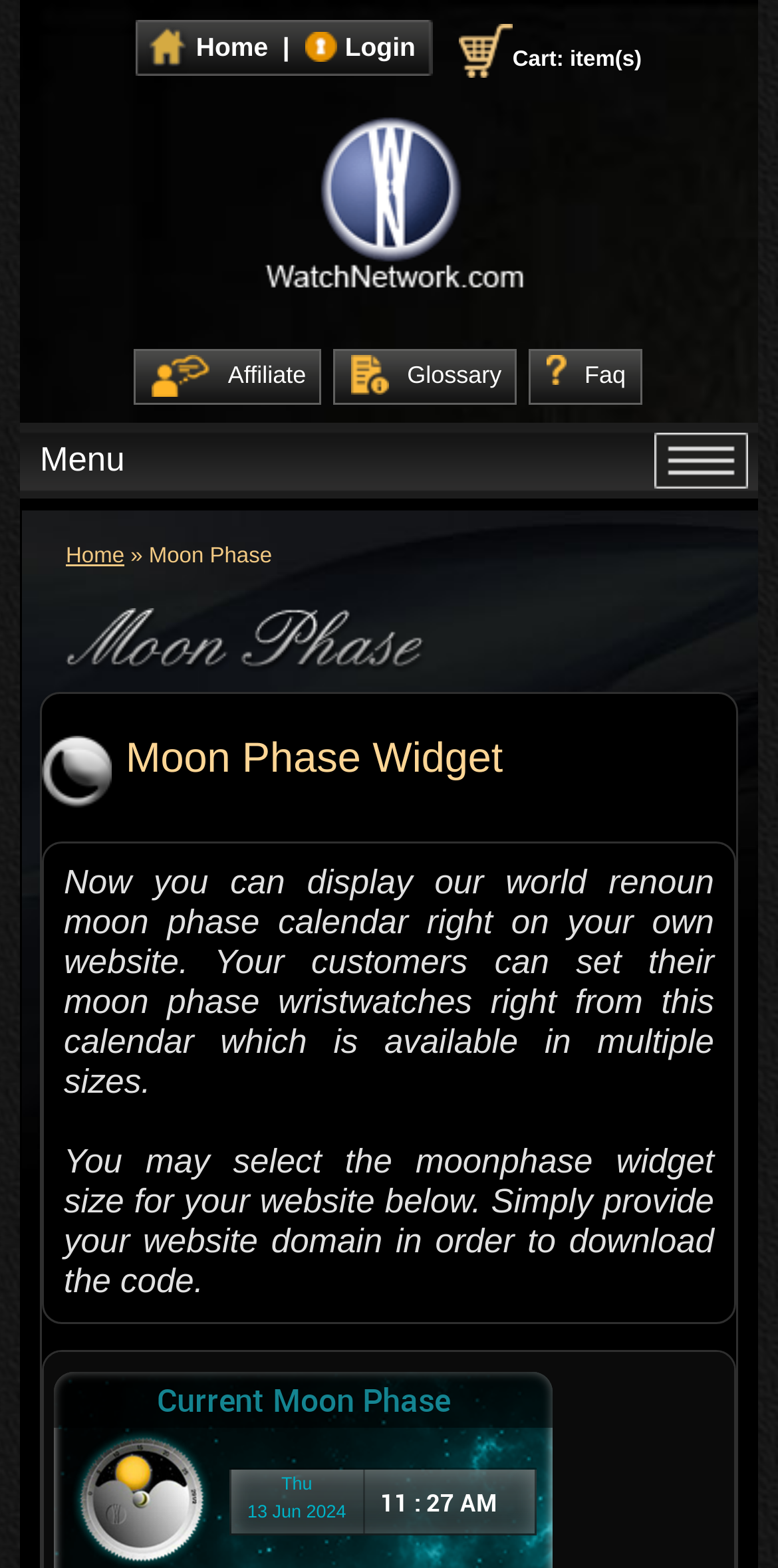Please extract the title of the webpage.

Moon Phase Widget